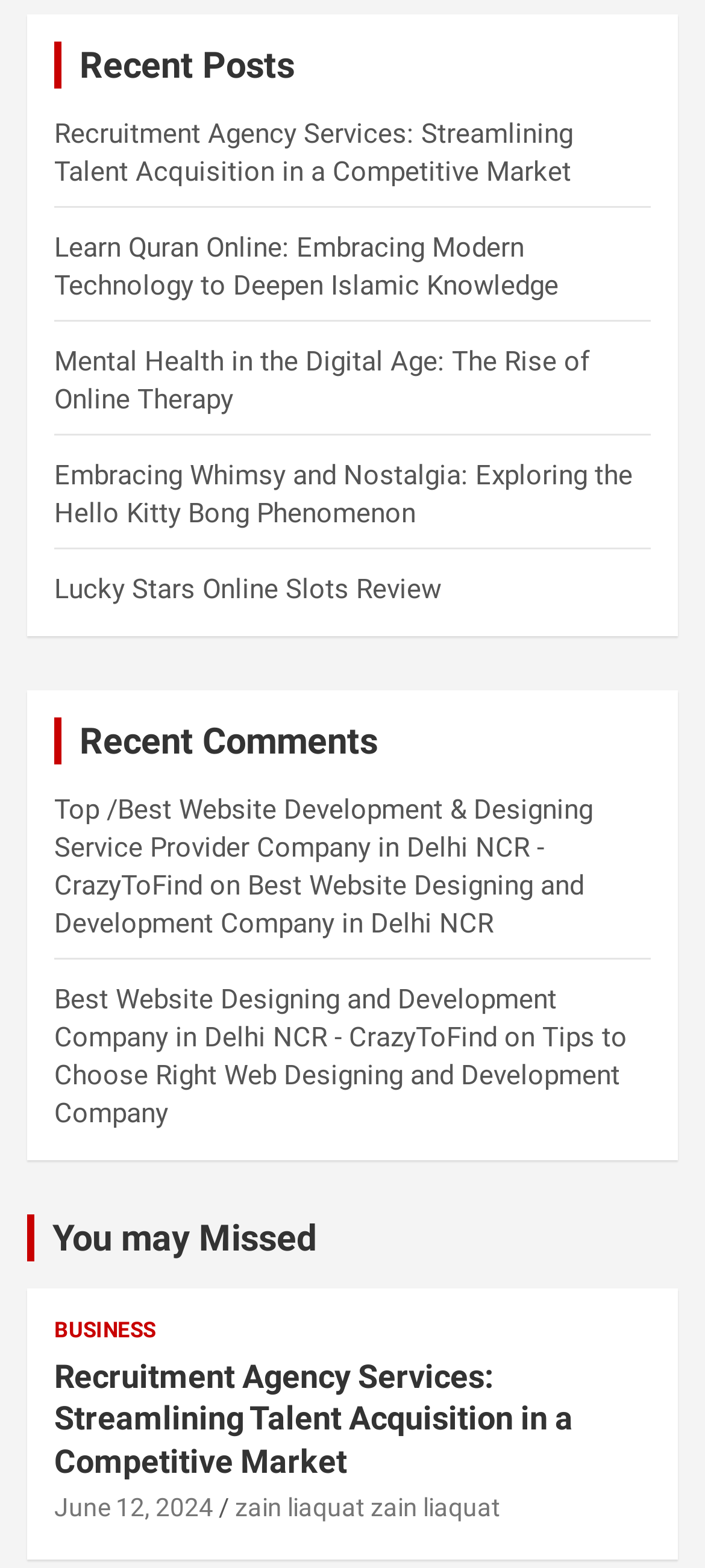Provide a one-word or short-phrase response to the question:
What is the title of the first recent post?

Recruitment Agency Services